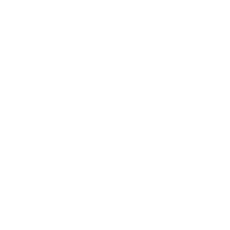Thoroughly describe everything you see in the image.

The image showcases the "Honeywell Outdoor Portable Evaporative Cooler with Remote - 830 CFM, Gray." This sleek gray evaporative cooler is designed for outdoor use, providing efficient cooling for various spaces. It features an integrated remote control, allowing for convenient adjustments from a distance. With a cooling capacity of 830 CFM (cubic feet per minute), this model is capable of effectively lowering temperatures in larger areas. The cooler is equipped with a sturdy construction suitable for outdoor conditions, ensuring durability and performance. Its ice compartment enhances cooling efficiency, making it an excellent choice for warm days. Whether for patios, balconies, or outdoor gatherings, this cooler combines functionality with modern design.